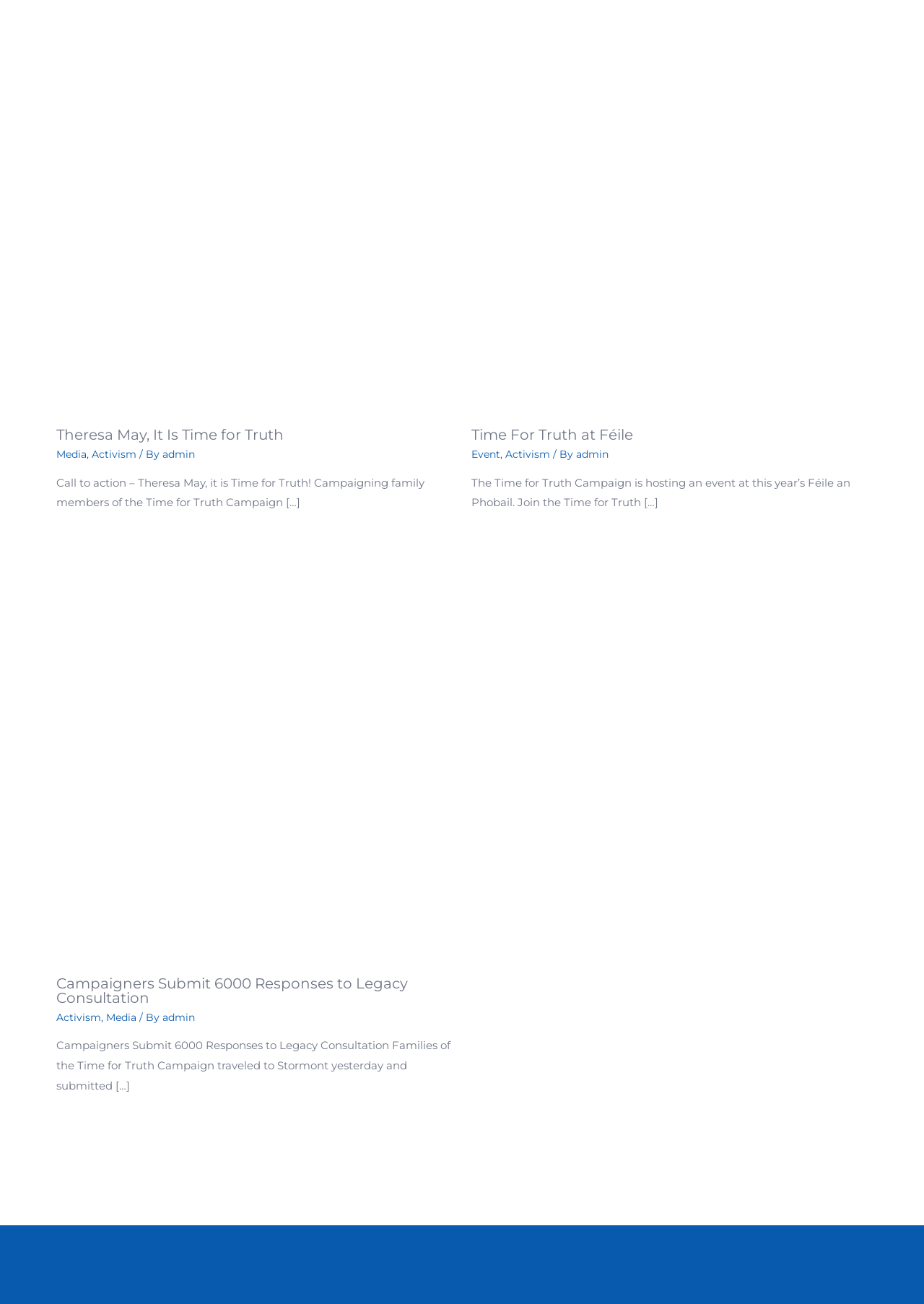What is the event mentioned in the second article?
Kindly offer a comprehensive and detailed response to the question.

The second article has a heading 'Time For Truth at Féile' and a link 'Read more about Time For Truth at Féile', which suggests that the event mentioned is 'Féile an Phobail'.